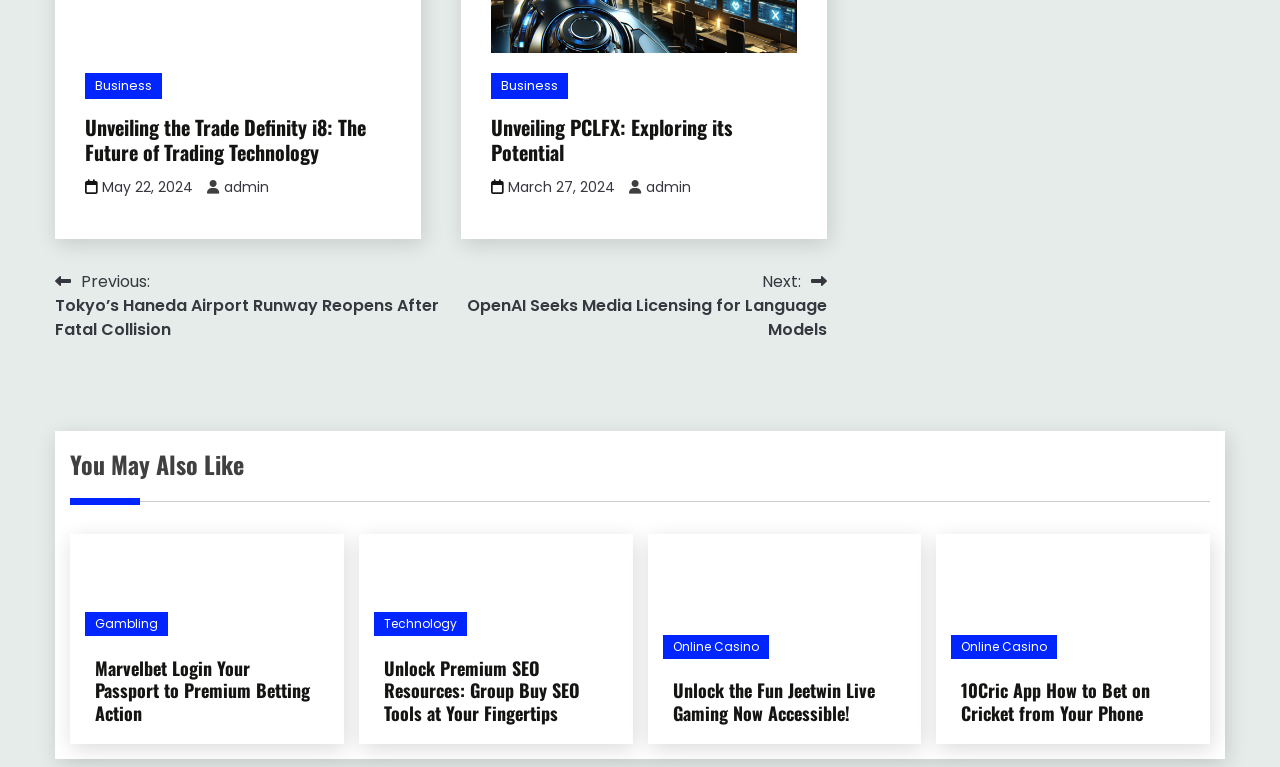Answer the question using only a single word or phrase: 
What is the title of the article with the image 'Marvelbet Login Your Passport to Premium Betting Action'?

Marvelbet Login Your Passport to Premium Betting Action